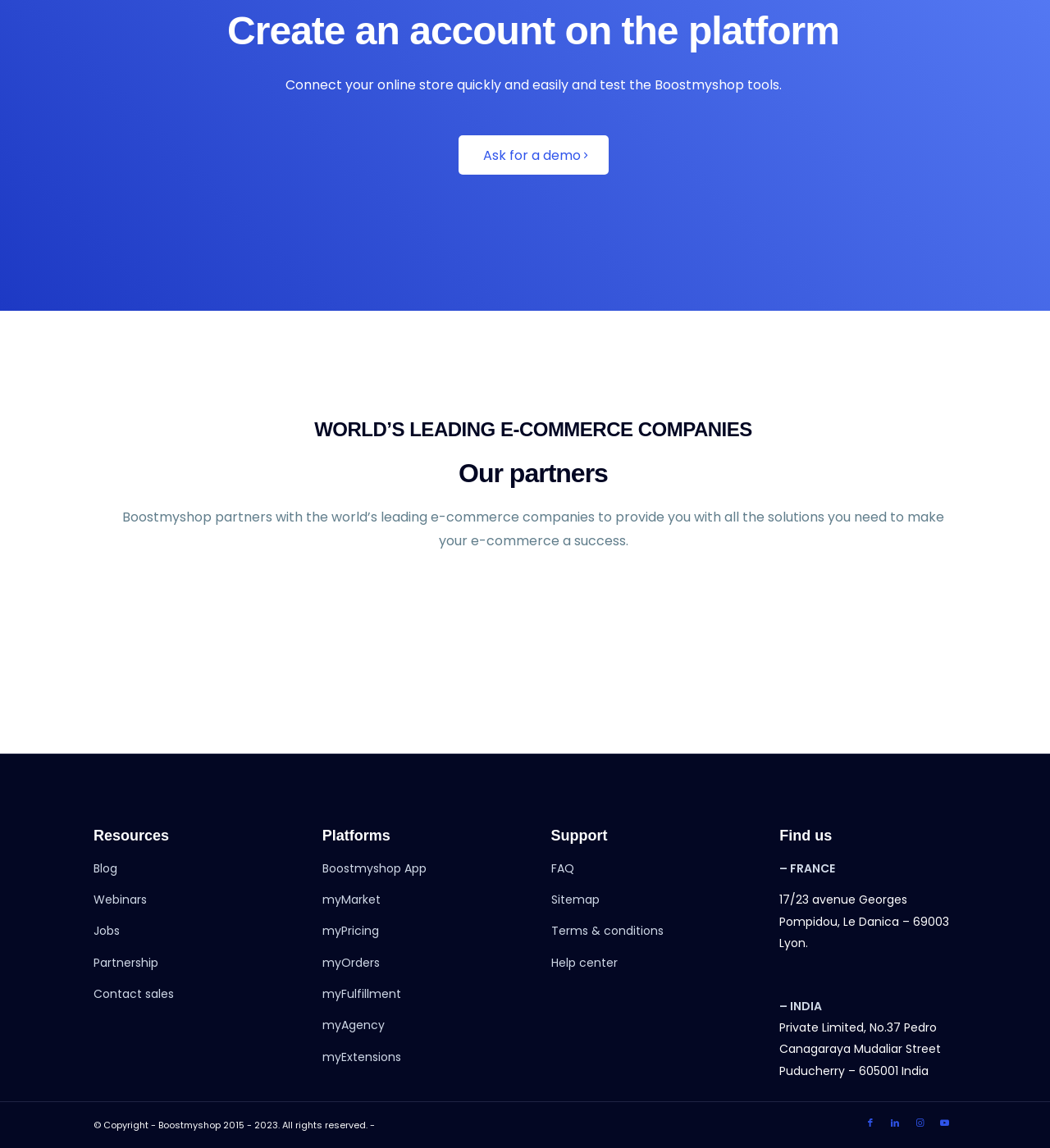Determine the bounding box coordinates of the element that should be clicked to execute the following command: "Visit the blog".

[0.089, 0.749, 0.112, 0.763]